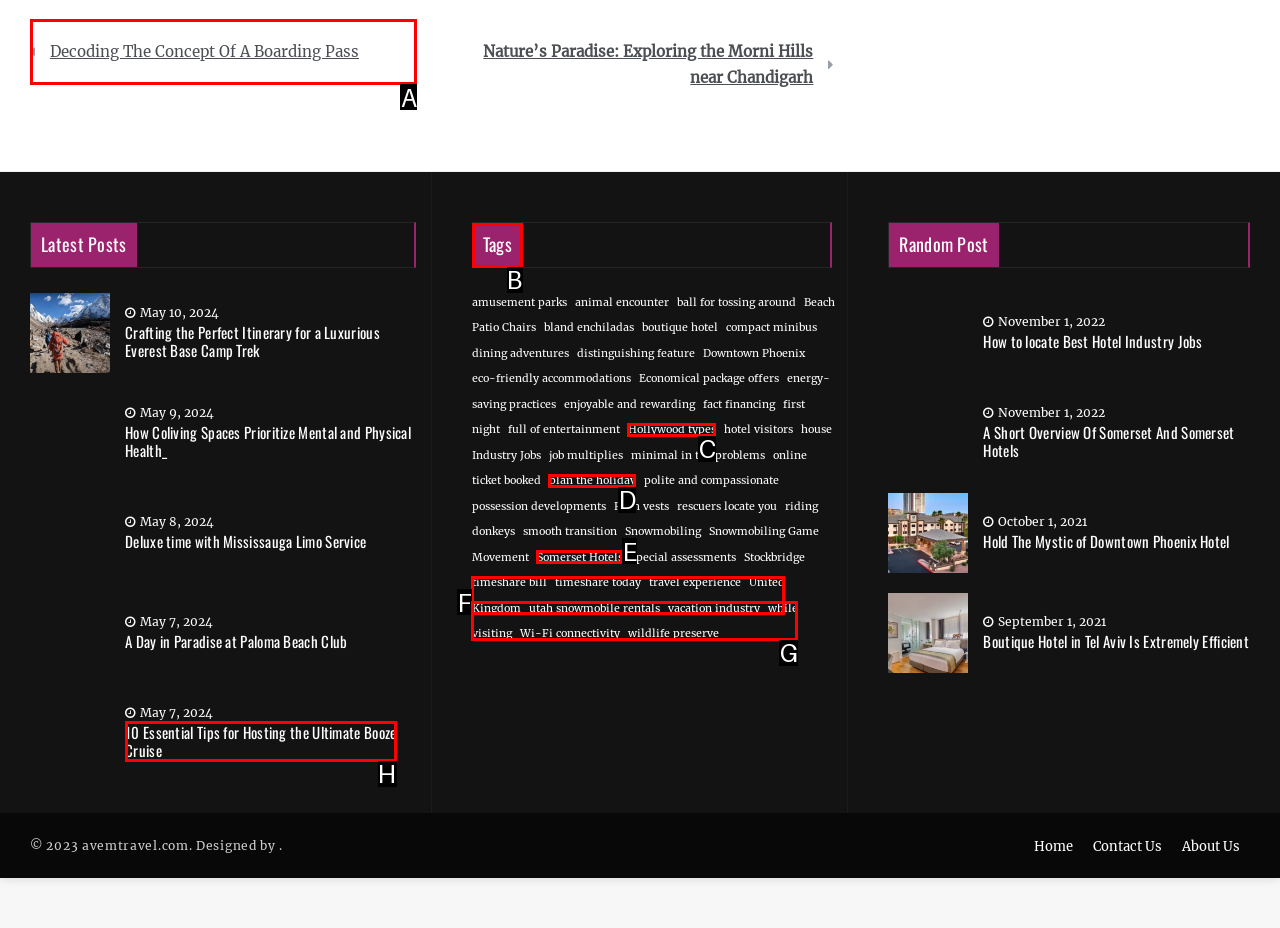To achieve the task: Browse the 'Tags' section, which HTML element do you need to click?
Respond with the letter of the correct option from the given choices.

B